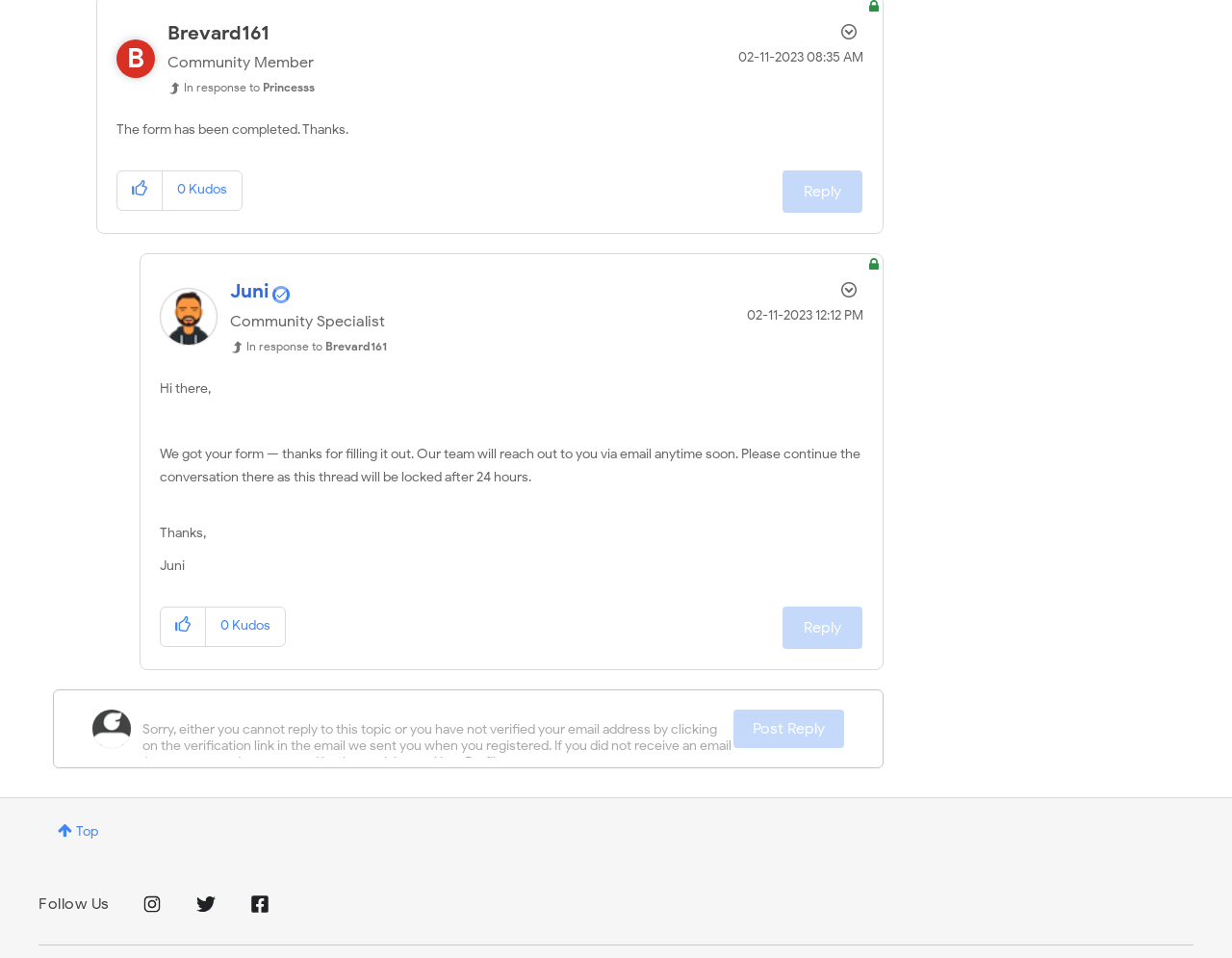Determine the bounding box coordinates for the clickable element required to fulfill the instruction: "Give kudos to this post". Provide the coordinates as four float numbers between 0 and 1, i.e., [left, top, right, bottom].

[0.095, 0.179, 0.132, 0.219]